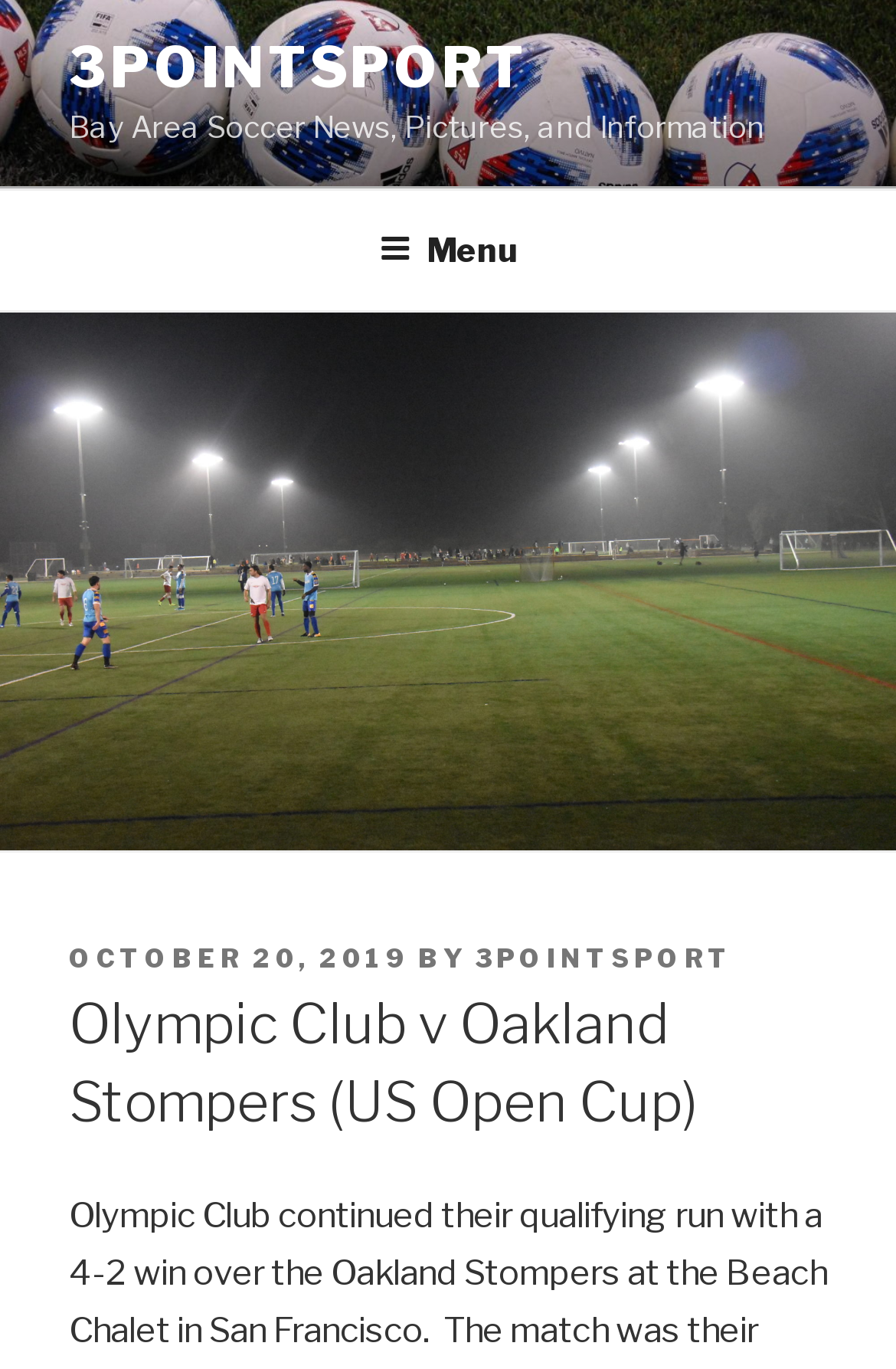Use a single word or phrase to answer the question:
What is the name of the website?

3pointsport